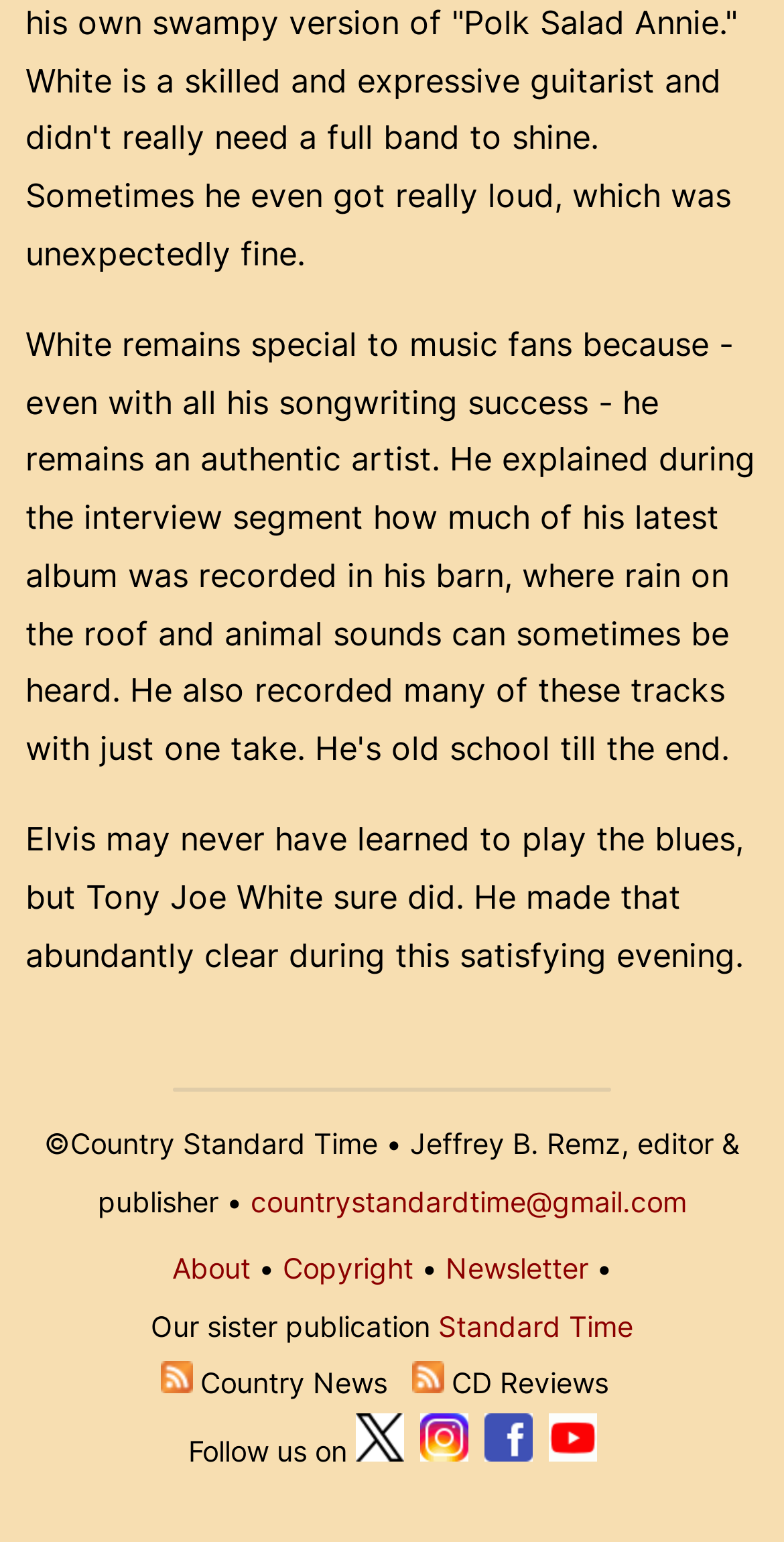Could you please study the image and provide a detailed answer to the question:
What is the email address provided on the webpage?

I found the answer by looking at the link element with the text 'countrystandardtime@gmail.com' which is located near the top of the webpage.